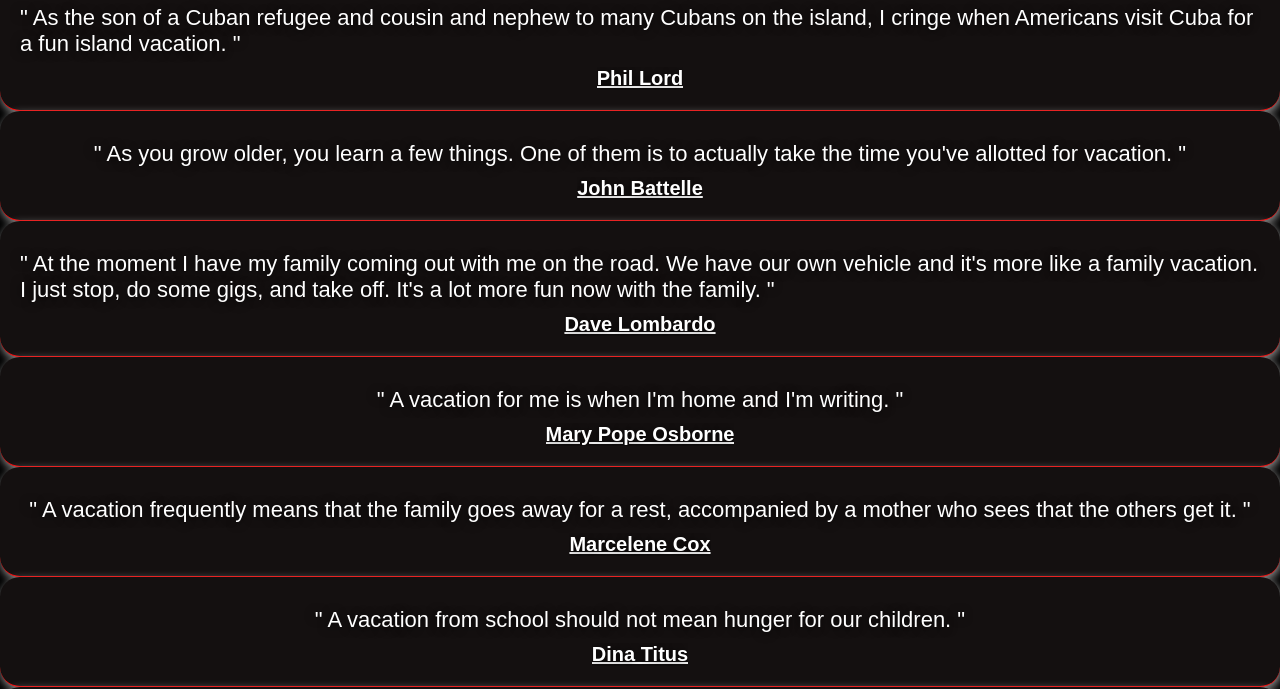Answer the following in one word or a short phrase: 
What type of content is on this webpage?

Quotes